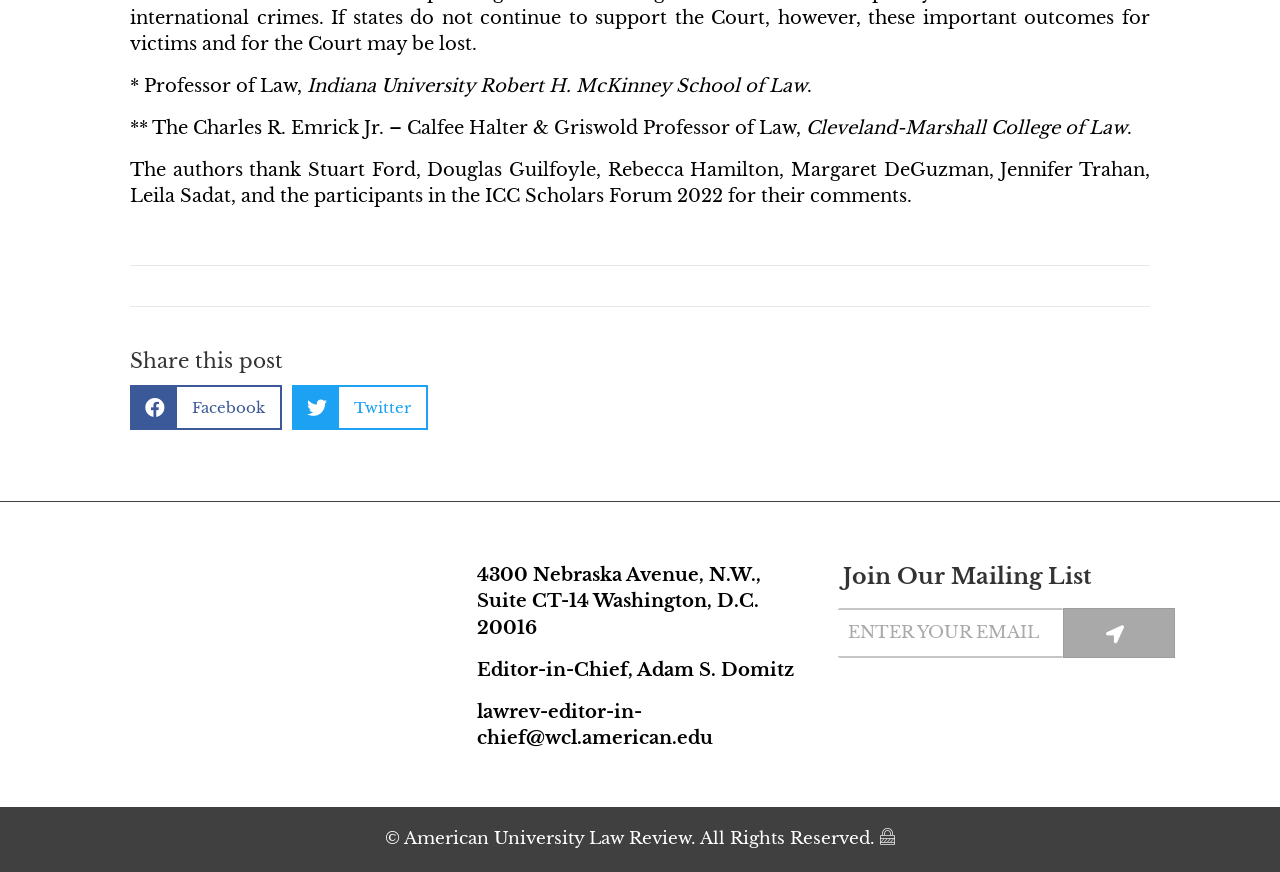Based on the image, give a detailed response to the question: What is the function of the textbox?

The textbox is labeled 'ENTER YOUR EMAIL' and is part of the 'Join Our Mailing List' section, indicating that its function is to allow users to enter their email address to join the mailing list.